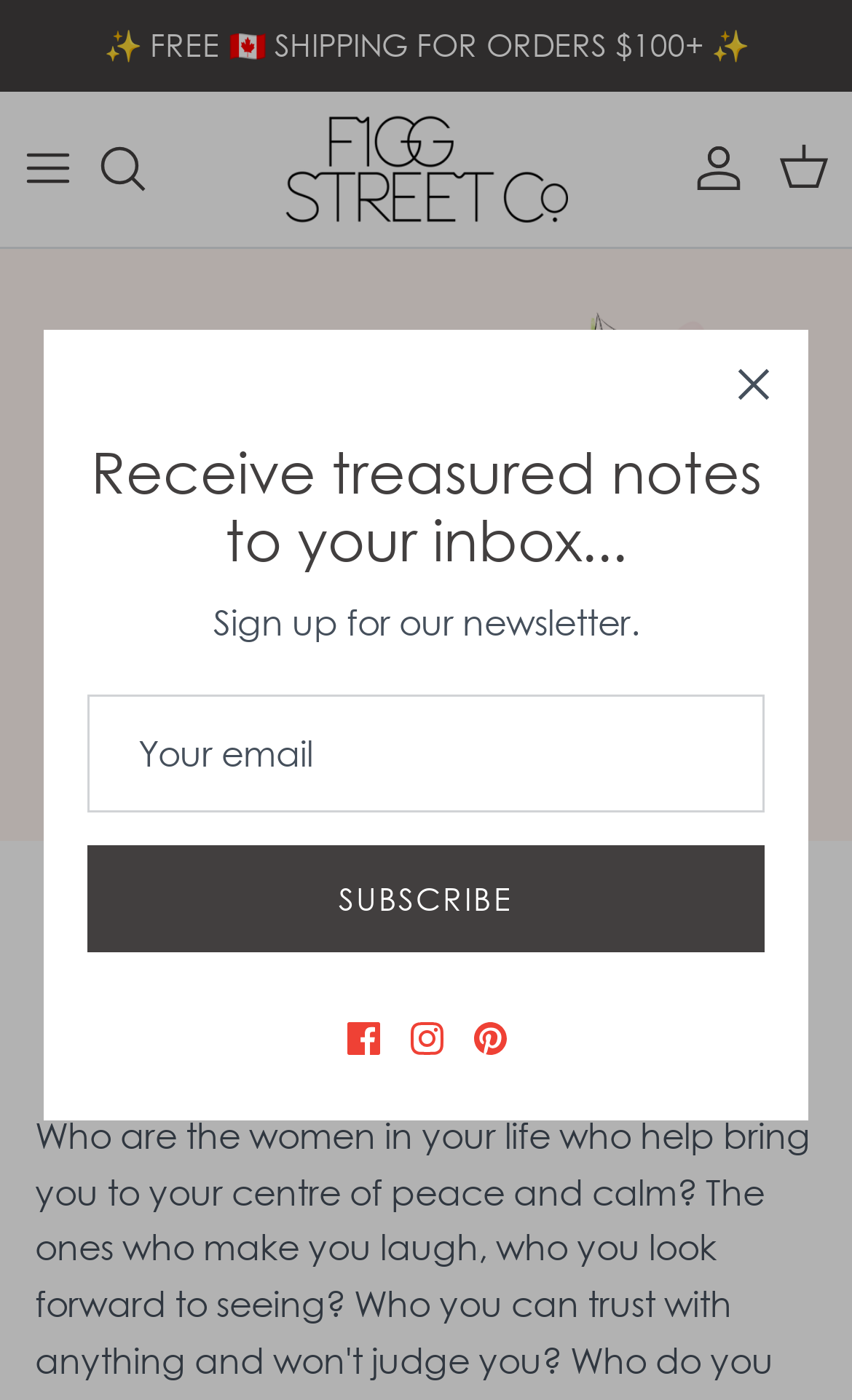What is the purpose of the newsletter subscription form?
Carefully analyze the image and provide a detailed answer to the question.

The newsletter subscription form is a dialog element with a heading that says 'Receive treasured notes to your inbox...' and a textbox to input an email address. Its purpose is to allow users to subscribe to the newsletter and receive treasured notes.